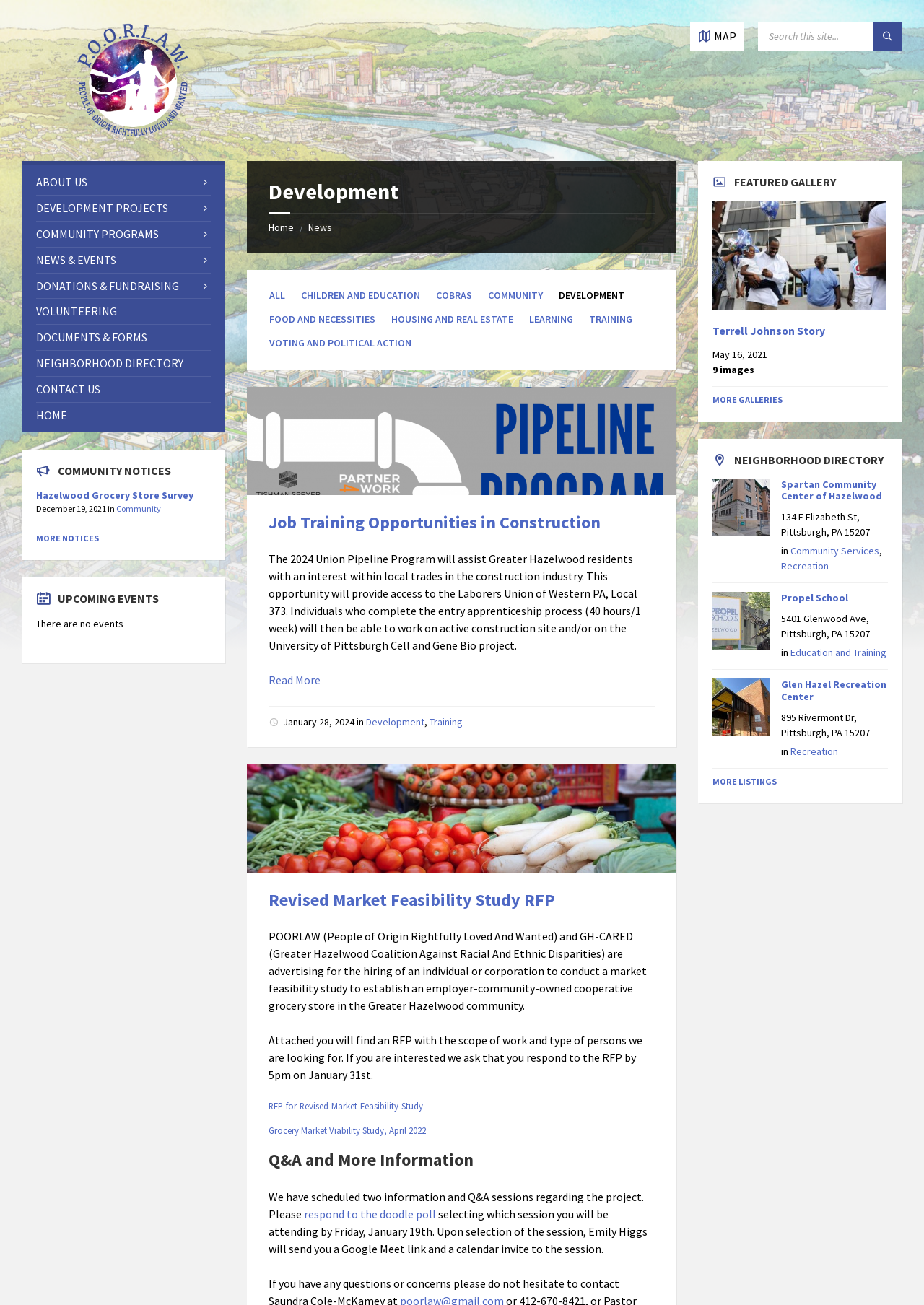Please identify the bounding box coordinates of the element on the webpage that should be clicked to follow this instruction: "Search for something". The bounding box coordinates should be given as four float numbers between 0 and 1, formatted as [left, top, right, bottom].

[0.82, 0.017, 0.977, 0.039]